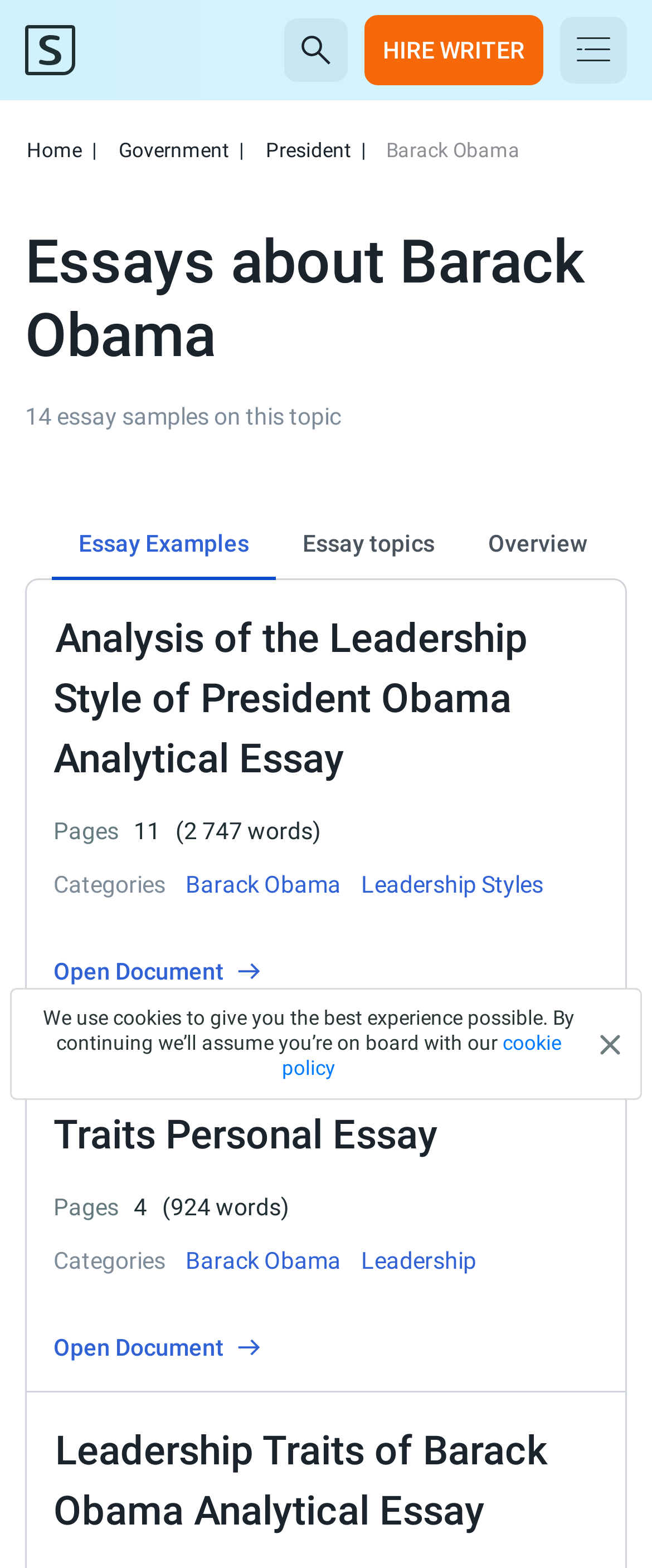Look at the image and write a detailed answer to the question: 
How many pages does the essay 'Barack Obama’s Leadership Traits Personal Essay' have?

The webpage lists the details of the essay 'Barack Obama’s Leadership Traits Personal Essay', including the number of pages, which is 11.